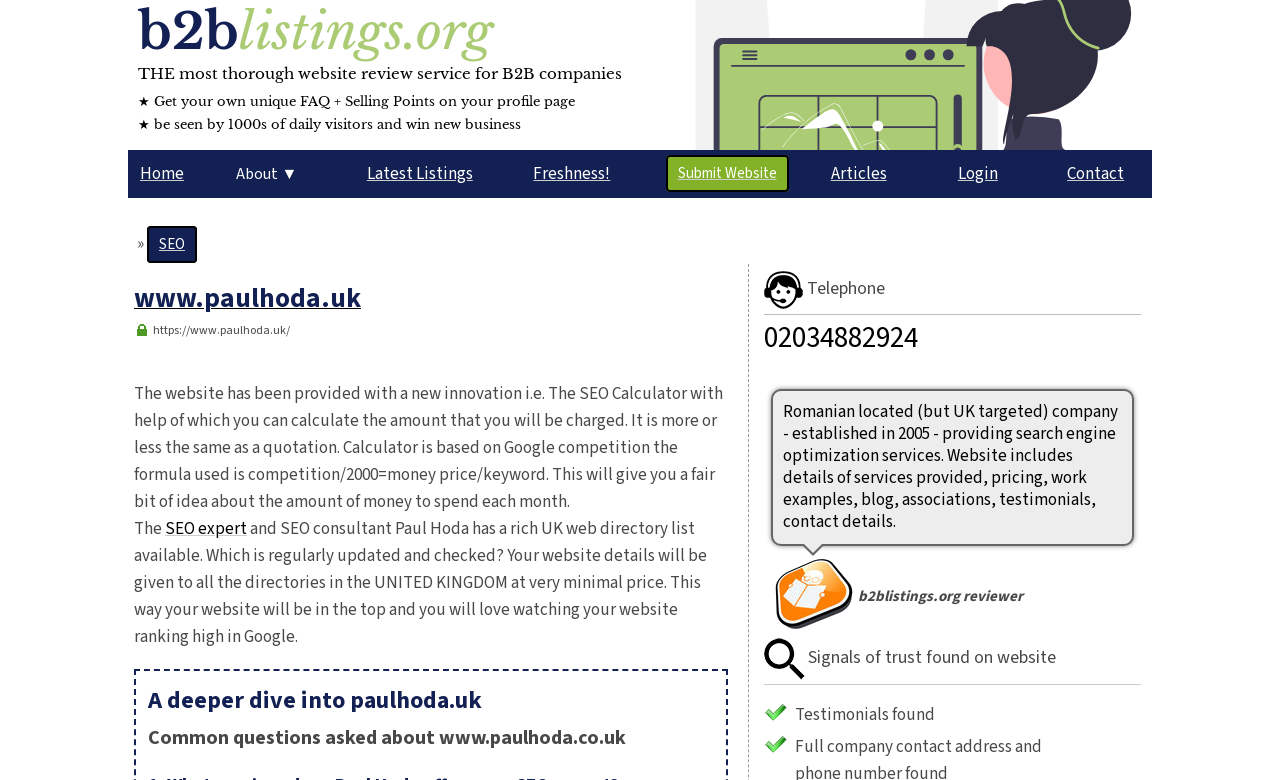Could you indicate the bounding box coordinates of the region to click in order to complete this instruction: "Click on Home".

[0.1, 0.206, 0.18, 0.24]